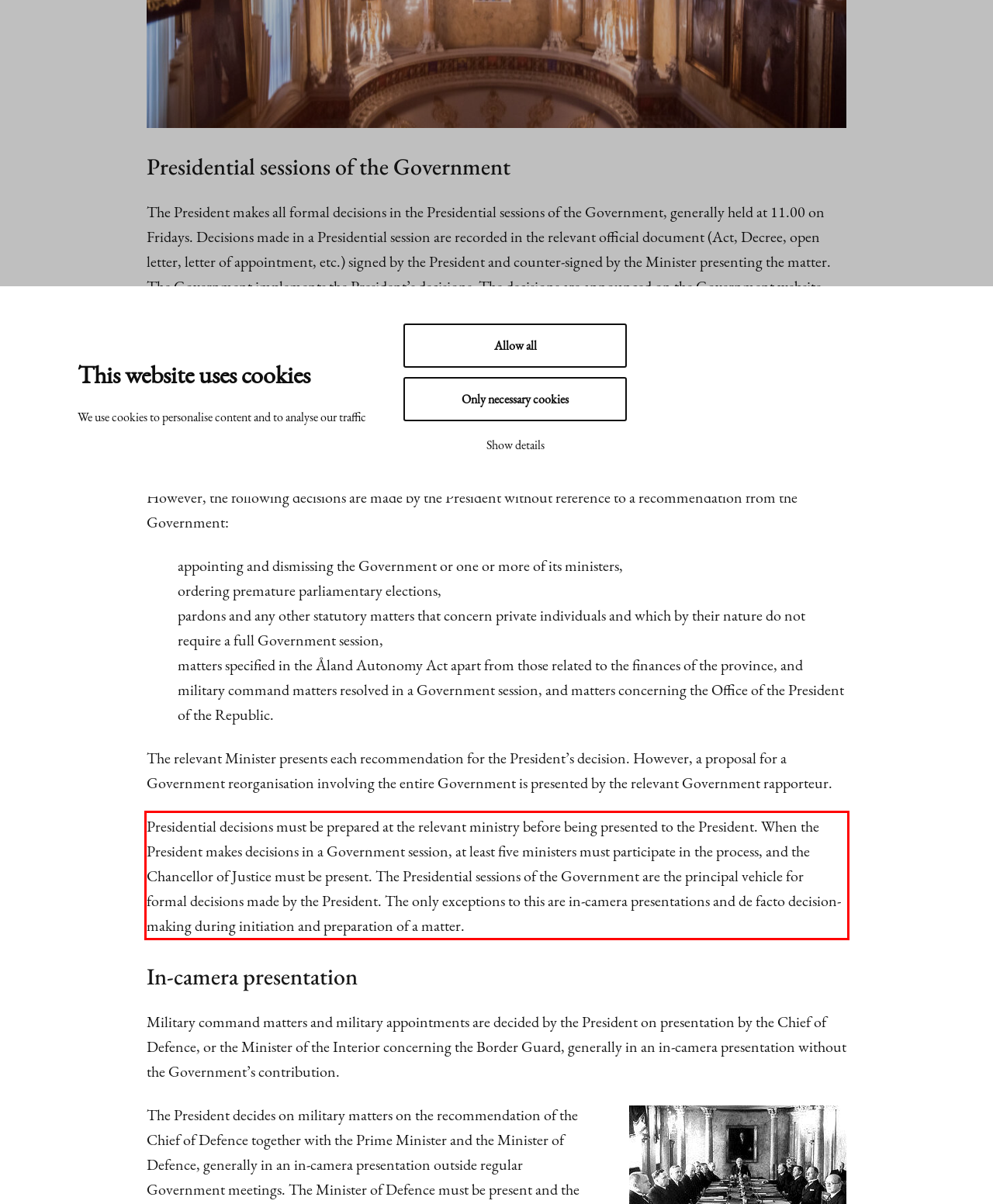Within the screenshot of the webpage, there is a red rectangle. Please recognize and generate the text content inside this red bounding box.

Presidential decisions must be prepared at the relevant ministry before being presented to the President. When the President makes decisions in a Government session, at least five ministers must participate in the process, and the Chancellor of Justice must be present. The Presidential sessions of the Government are the principal vehicle for formal decisions made by the President. The only exceptions to this are in-camera presentations and de facto decision-making during initiation and preparation of a matter.